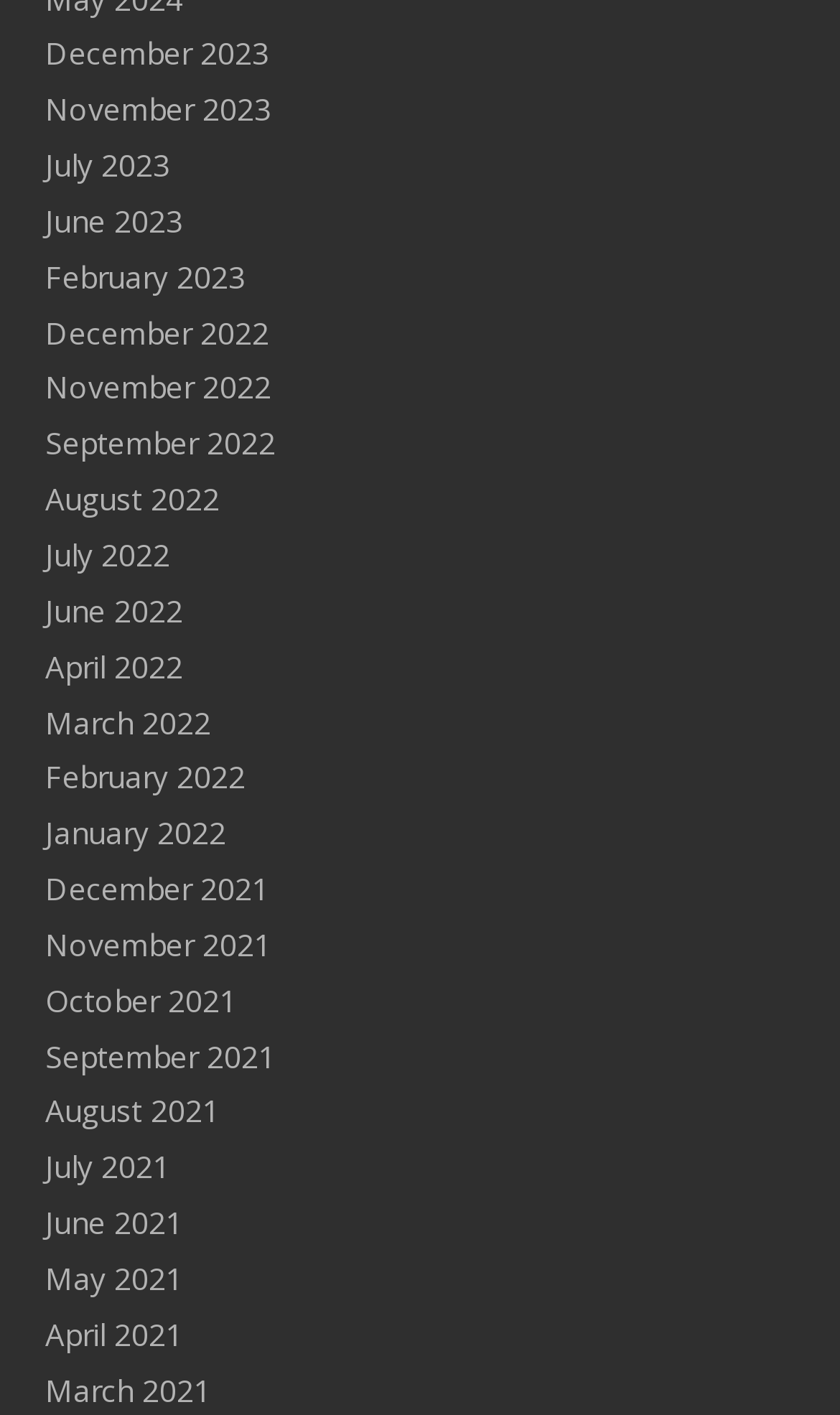Identify the bounding box coordinates of the clickable region necessary to fulfill the following instruction: "view December 2023". The bounding box coordinates should be four float numbers between 0 and 1, i.e., [left, top, right, bottom].

[0.054, 0.023, 0.321, 0.052]